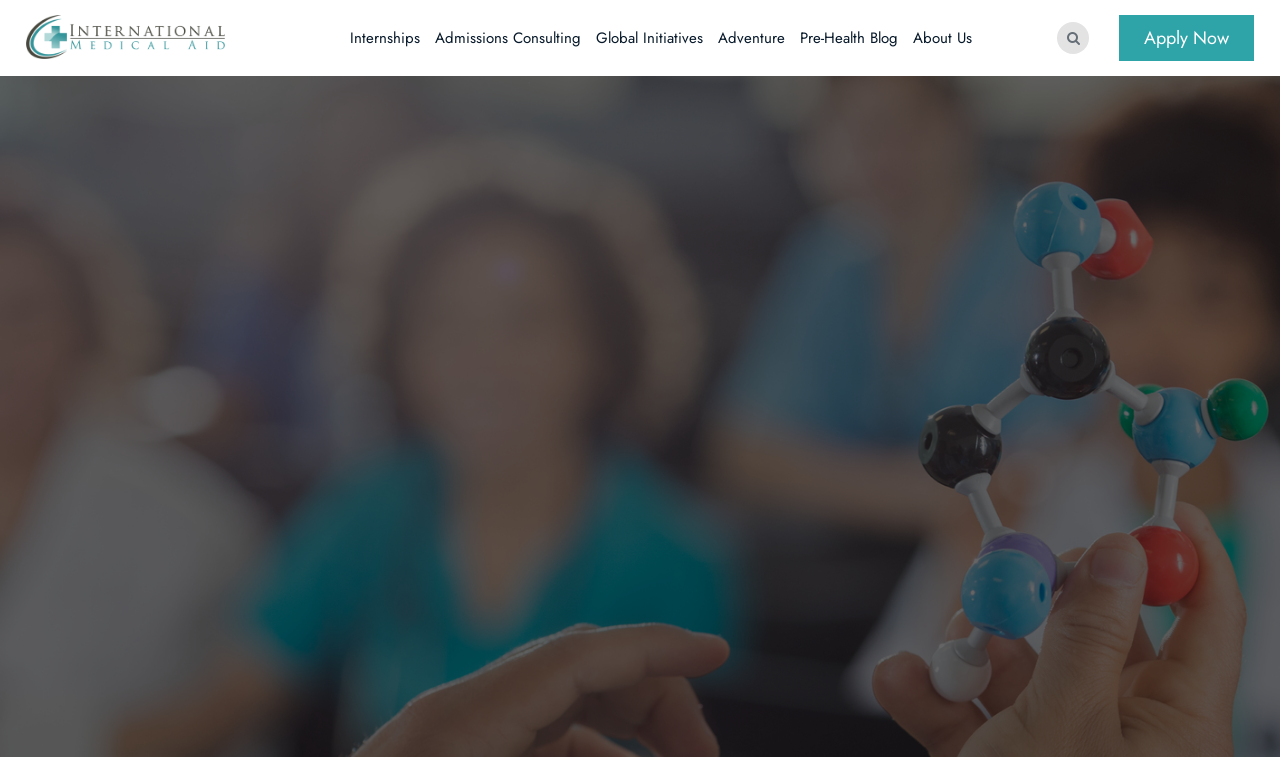Locate the bounding box coordinates of the segment that needs to be clicked to meet this instruction: "apply now".

[0.875, 0.02, 0.98, 0.081]